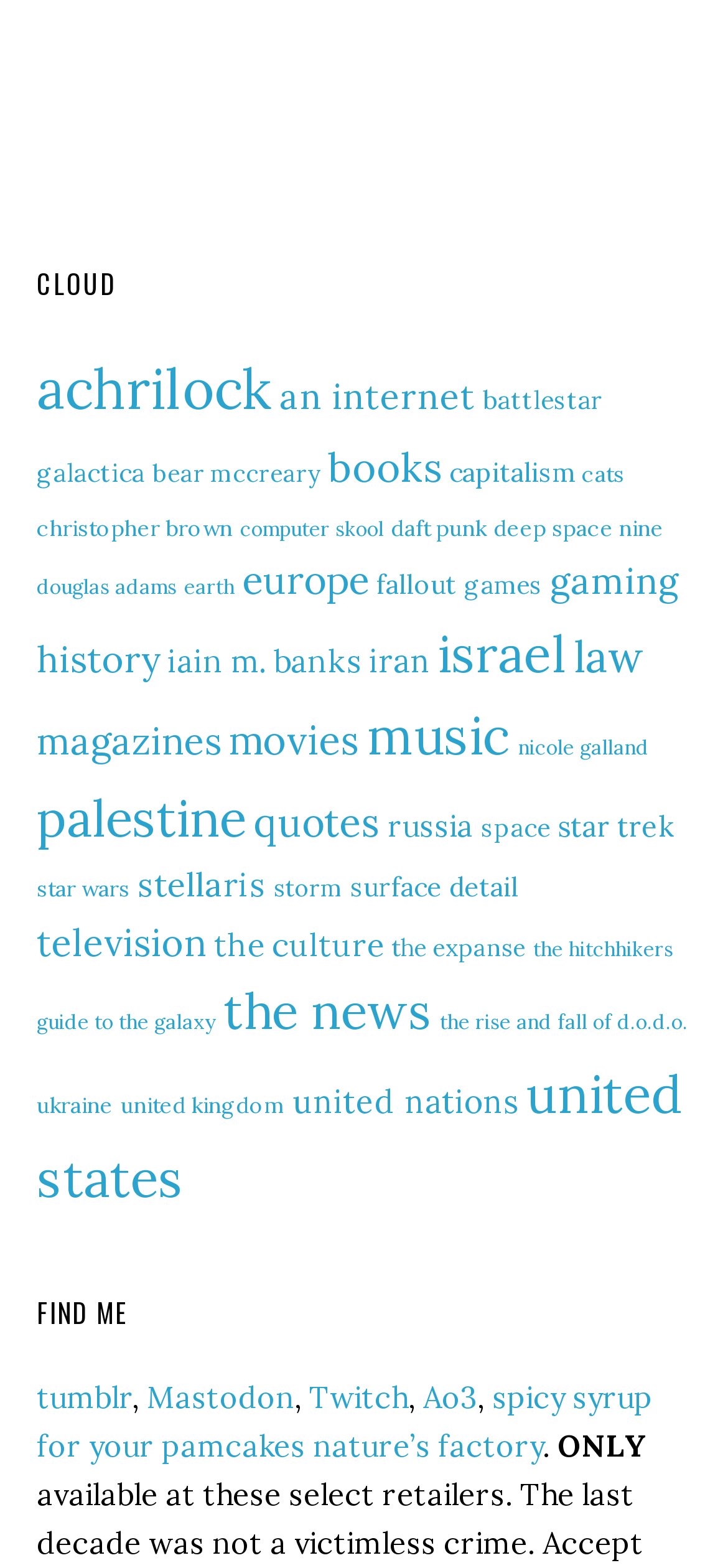How many social media links are there at the bottom of the page?
Carefully examine the image and provide a detailed answer to the question.

I looked at the bottom of the page and found five social media links: 'tumblr', 'Mastodon', 'Twitch', 'Ao3', and 'spicy syrup for your pamcakes nature’s factory'.